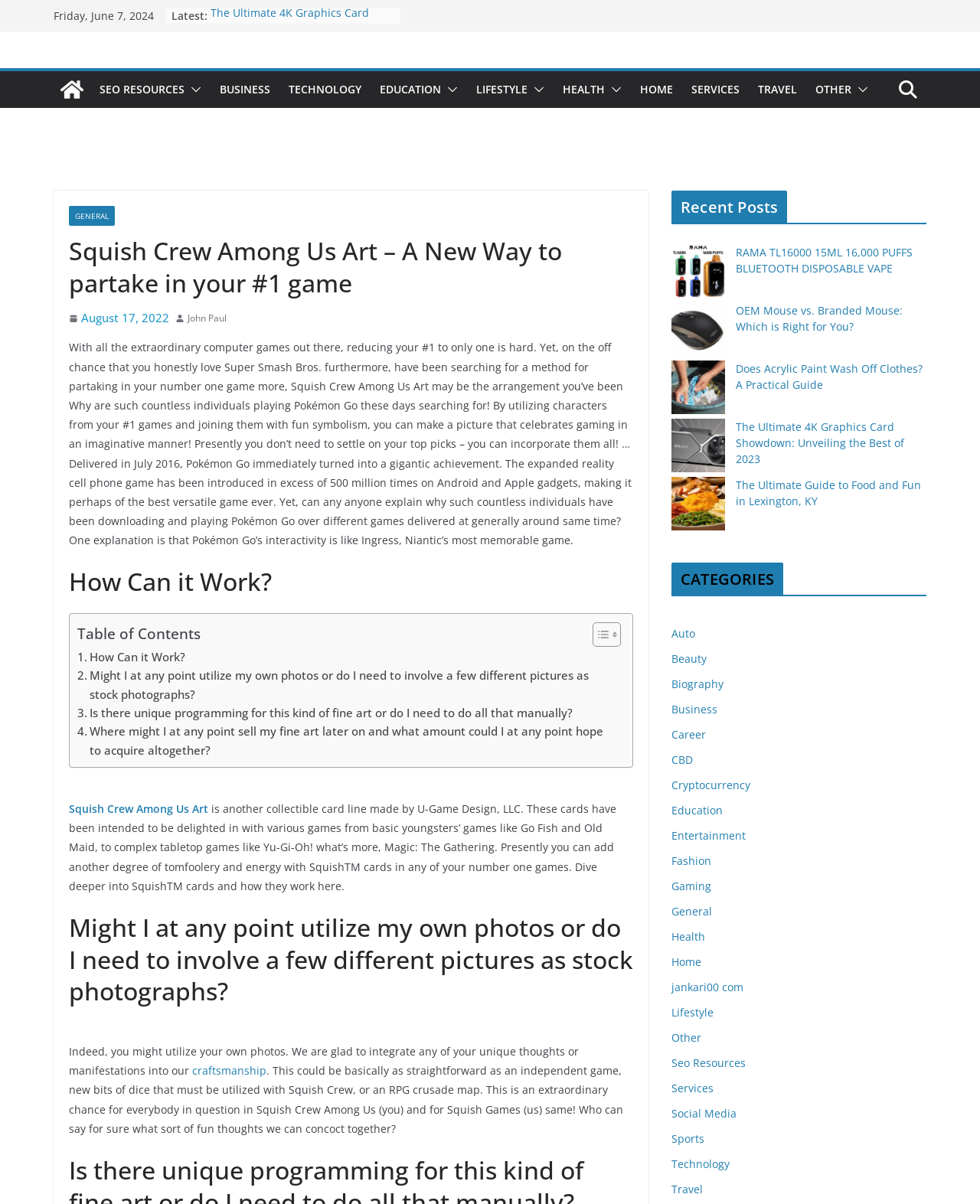How many links are there in the 'Recent Posts' section?
Can you provide a detailed and comprehensive answer to the question?

I counted the links in the 'Recent Posts' section and found 5 links, which are 'RAMA TL16000 15ML 16,000 PUFFS BLUETOOTH DISPOSABLE VAPE', 'OEM Mouse vs. Branded Mouse: Which is Right for You?', 'Does Acrylic Paint Wash Off Clothes? A Practical Guide', 'The Ultimate 4K Graphics Card Showdown: Unveiling the Best of 2023', and 'The Ultimate Guide to Food and Fun in Lexington, KY'.